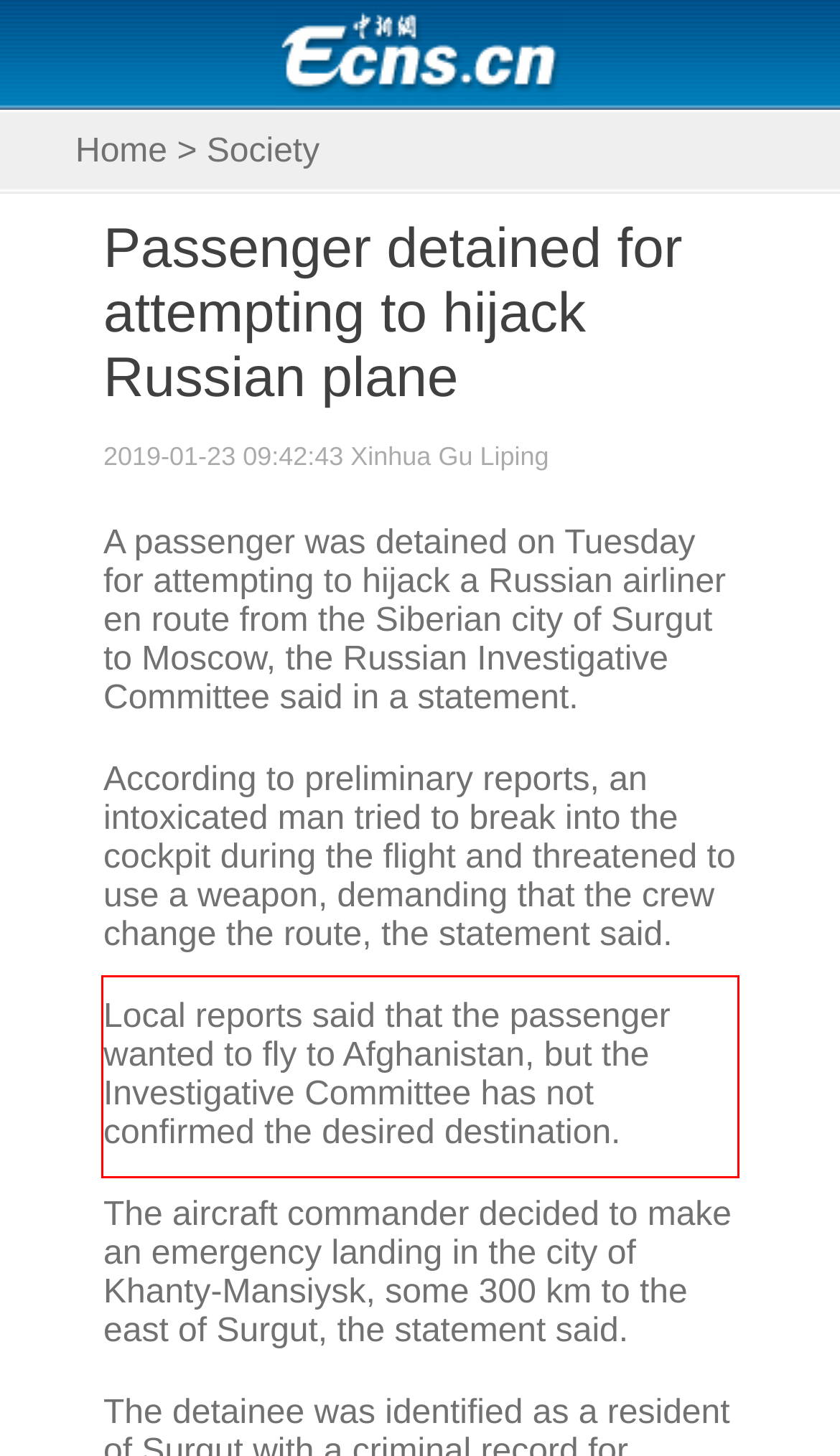Identify the text inside the red bounding box on the provided webpage screenshot by performing OCR.

Local reports said that the passenger wanted to fly to Afghanistan, but the Investigative Committee has not confirmed the desired destination.